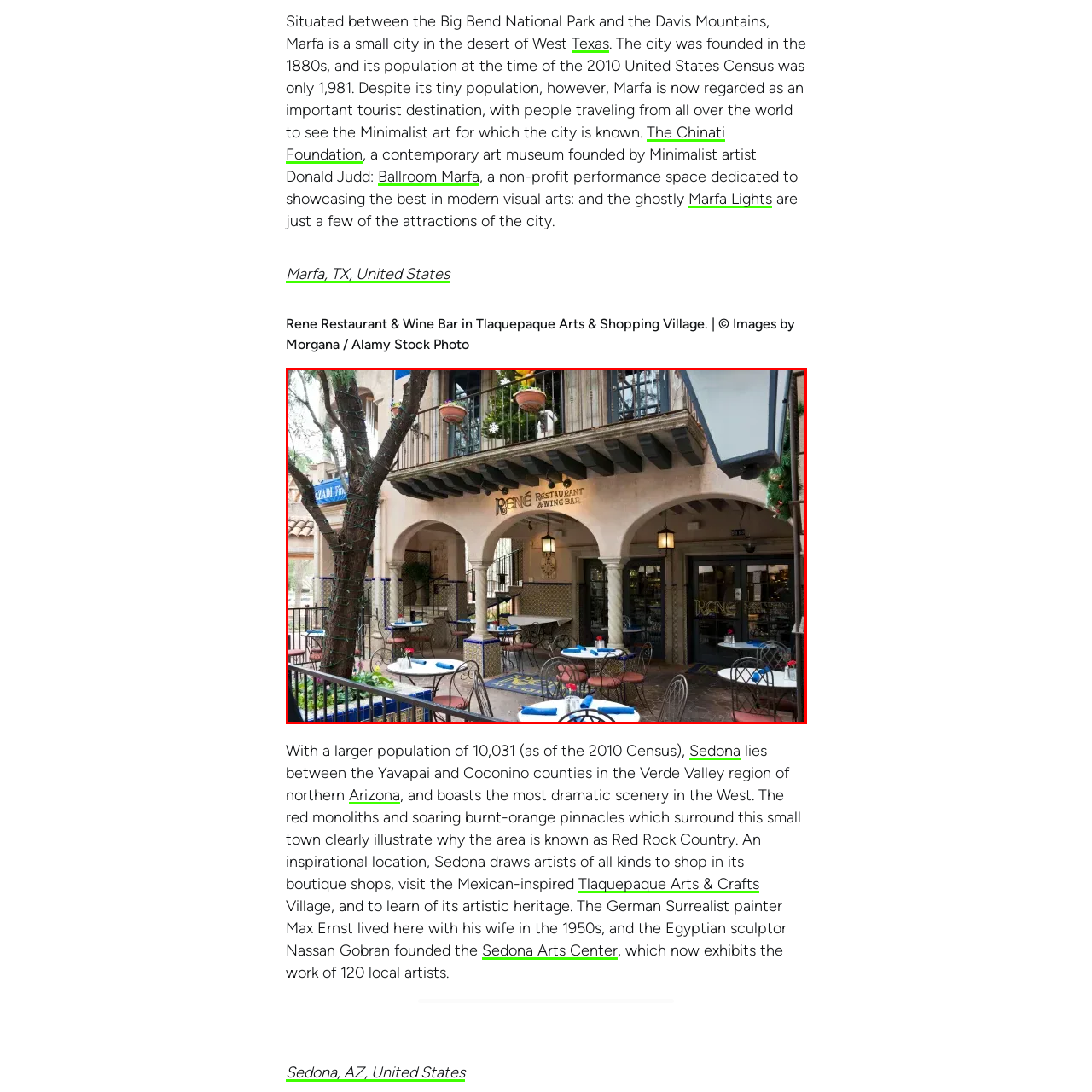Observe the image within the red boundary, What is on each table in the patio? Respond with a one-word or short phrase answer.

Blue napkins and a red rose